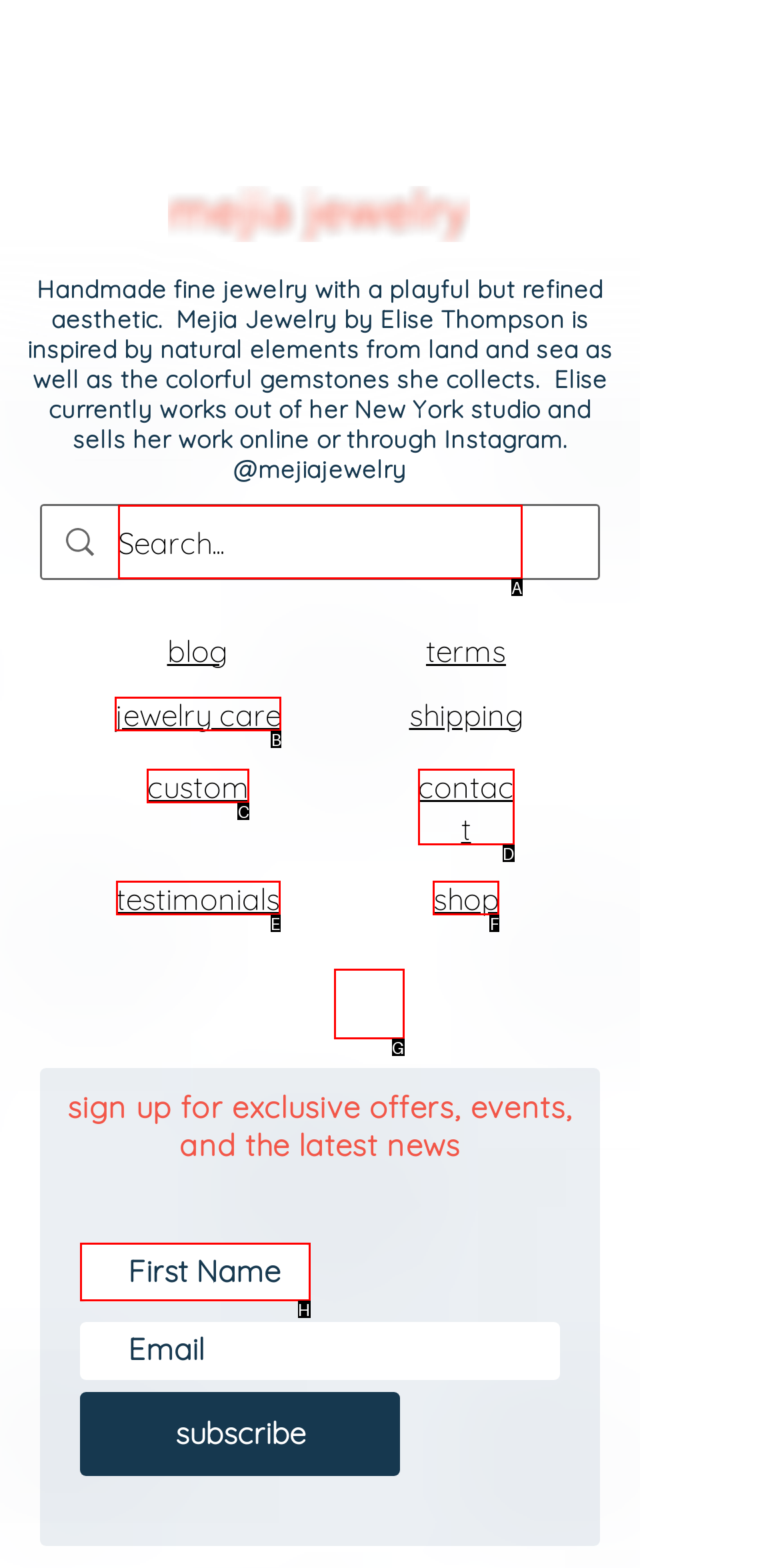Identify the letter that best matches this UI element description: aria-label="Search..." name="q" placeholder="Search..."
Answer with the letter from the given options.

A